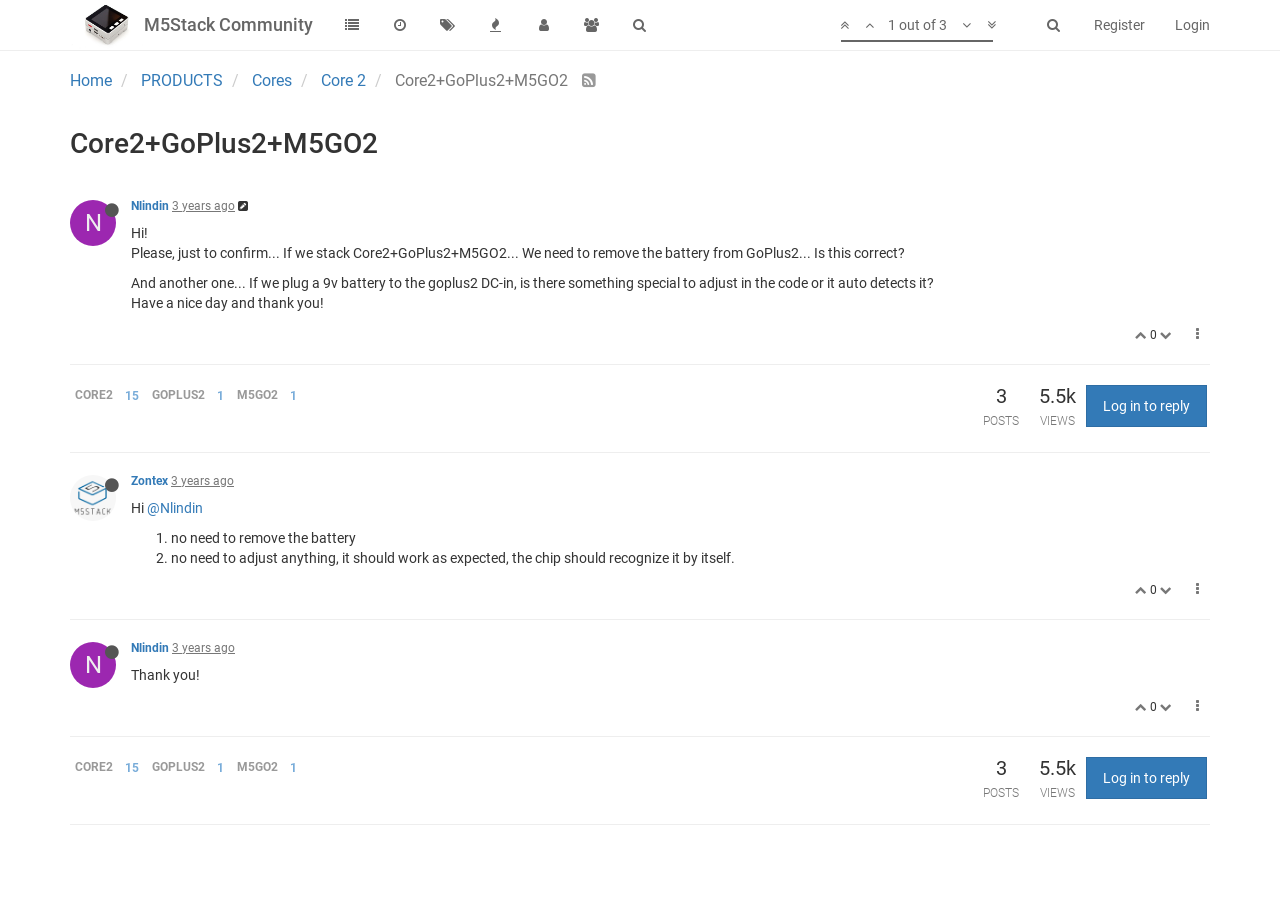Explain the webpage's layout and main content in detail.

This webpage appears to be a forum or discussion board, specifically a thread about M5Stack Community. At the top, there is a heading "M5Stack Community" and a search bar with a magnifying glass icon. Below the search bar, there are several links, including "Register", "Login", and "Home", as well as some icons representing different features.

The main content of the page is a discussion thread, where users have posted comments and replies. The first post is from a user who asks about stacking Core2, GoPlus2, and M5GO2, and whether they need to remove the battery from GoPlus2. The post also asks about plugging a 9V battery into GoPlus2 and if there are any special adjustments needed in the code.

Below the first post, there are several replies from other users. The first reply is from a user named Nlindin, who provides answers to the original poster's questions. The reply is divided into two points, marked with numbers 1 and 2, and provides clear and concise answers.

The rest of the page is filled with more replies and comments from other users, including Zontex and others. Each reply is marked with the user's name, the date and time of the post, and a series of icons representing different features, such as liking or replying to a post.

Throughout the page, there are also several separators, which divide the different sections of the discussion thread. At the bottom of the page, there are more links, including "CORE2 15", "GOPLUS2 1", and "M5GO2 1", which may represent different categories or topics within the forum.